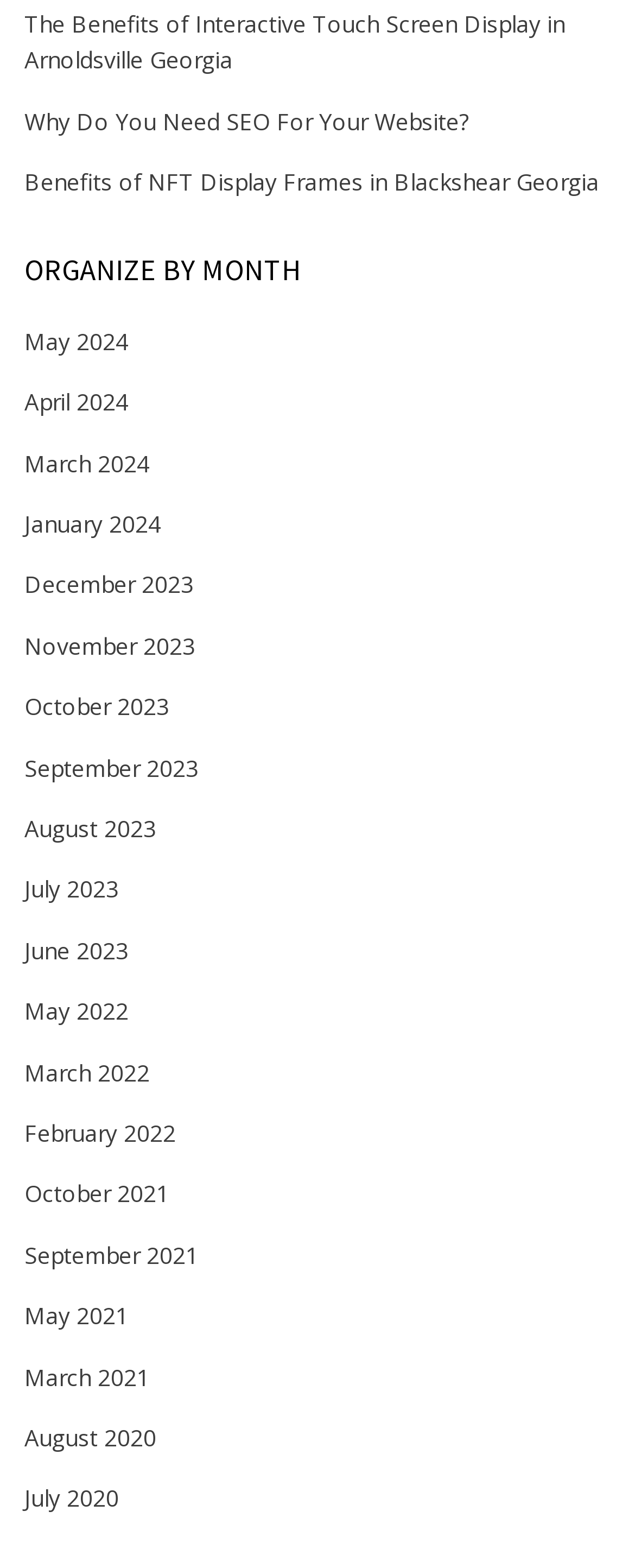Determine the bounding box coordinates for the UI element with the following description: "July 2023". The coordinates should be four float numbers between 0 and 1, represented as [left, top, right, bottom].

[0.038, 0.557, 0.187, 0.577]